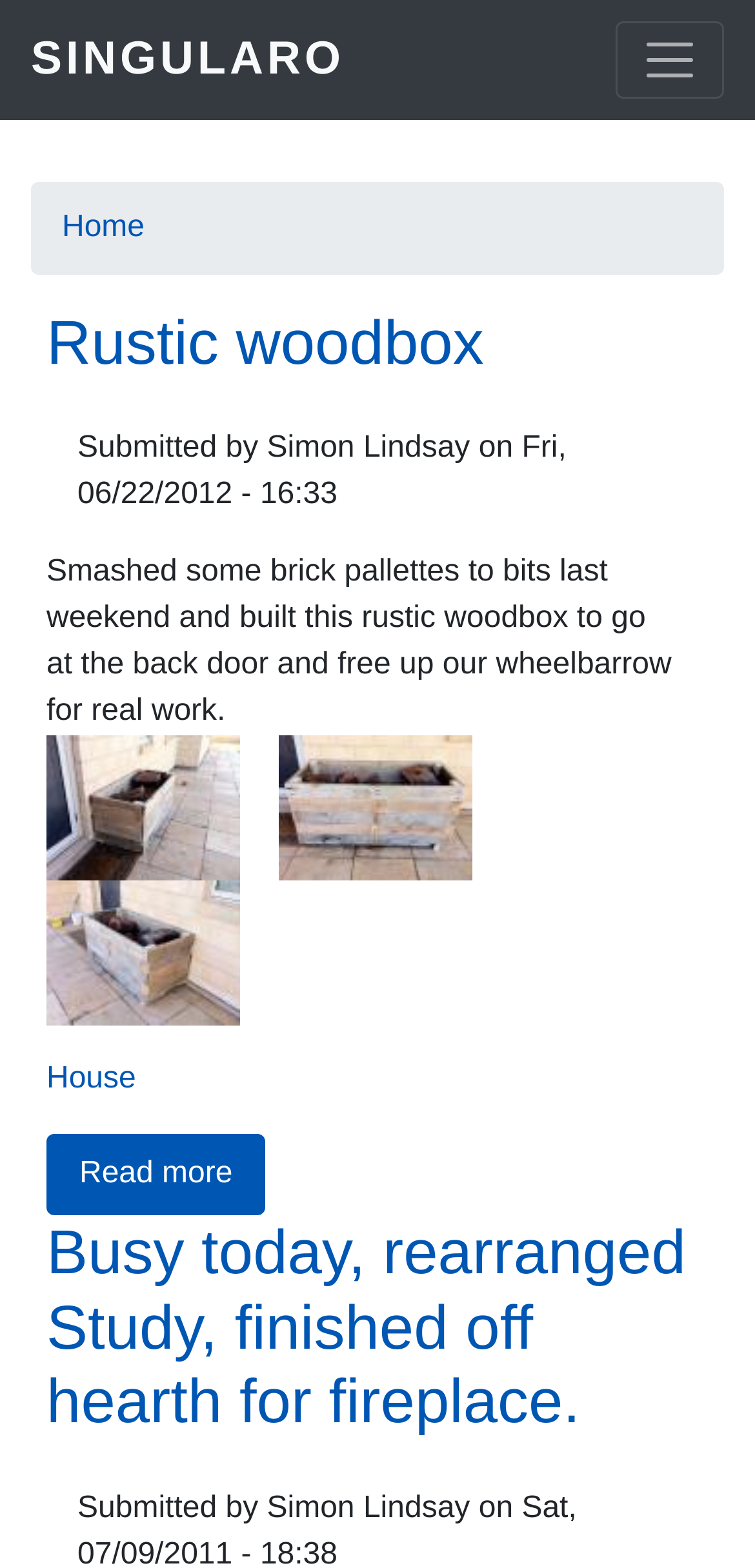What is the date of the first article?
Look at the image and respond with a one-word or short phrase answer.

Friday, June 22, 2012